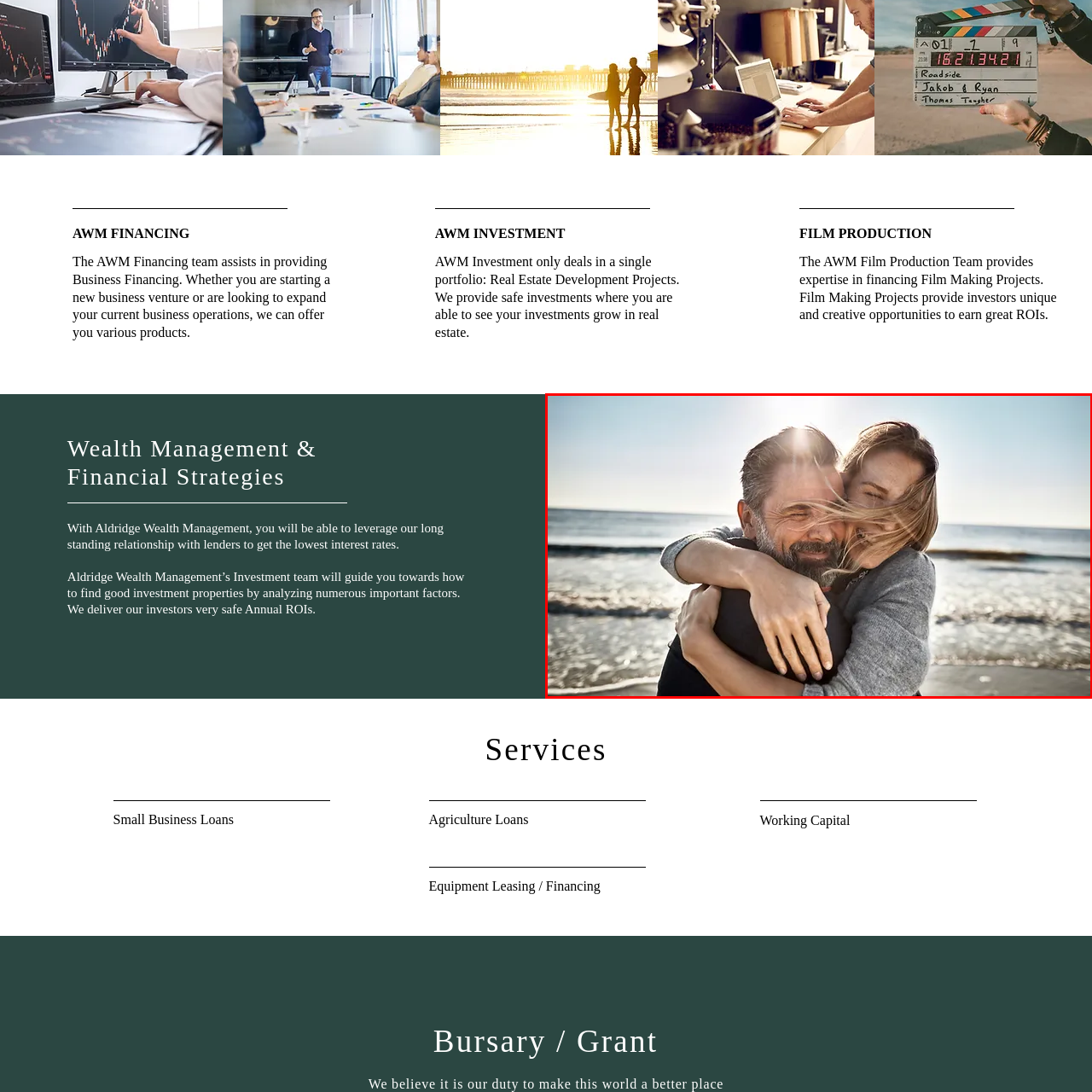Craft a detailed and vivid caption for the image that is highlighted by the red frame.

The image captures a joyful moment between two individuals embracing each other on a beautiful beach. The sunlight gleams brightly behind them, creating a warm and radiant atmosphere. The couple appears to be enjoying each other's company, their smiles and gentle expressions radiating love and affection. The woman's hair flows in the breeze, adding a playful element to the scene, while the serene ocean waves form a picturesque backdrop. This heartwarming interaction exemplifies connection and happiness, perfectly framed by the natural beauty surrounding them.